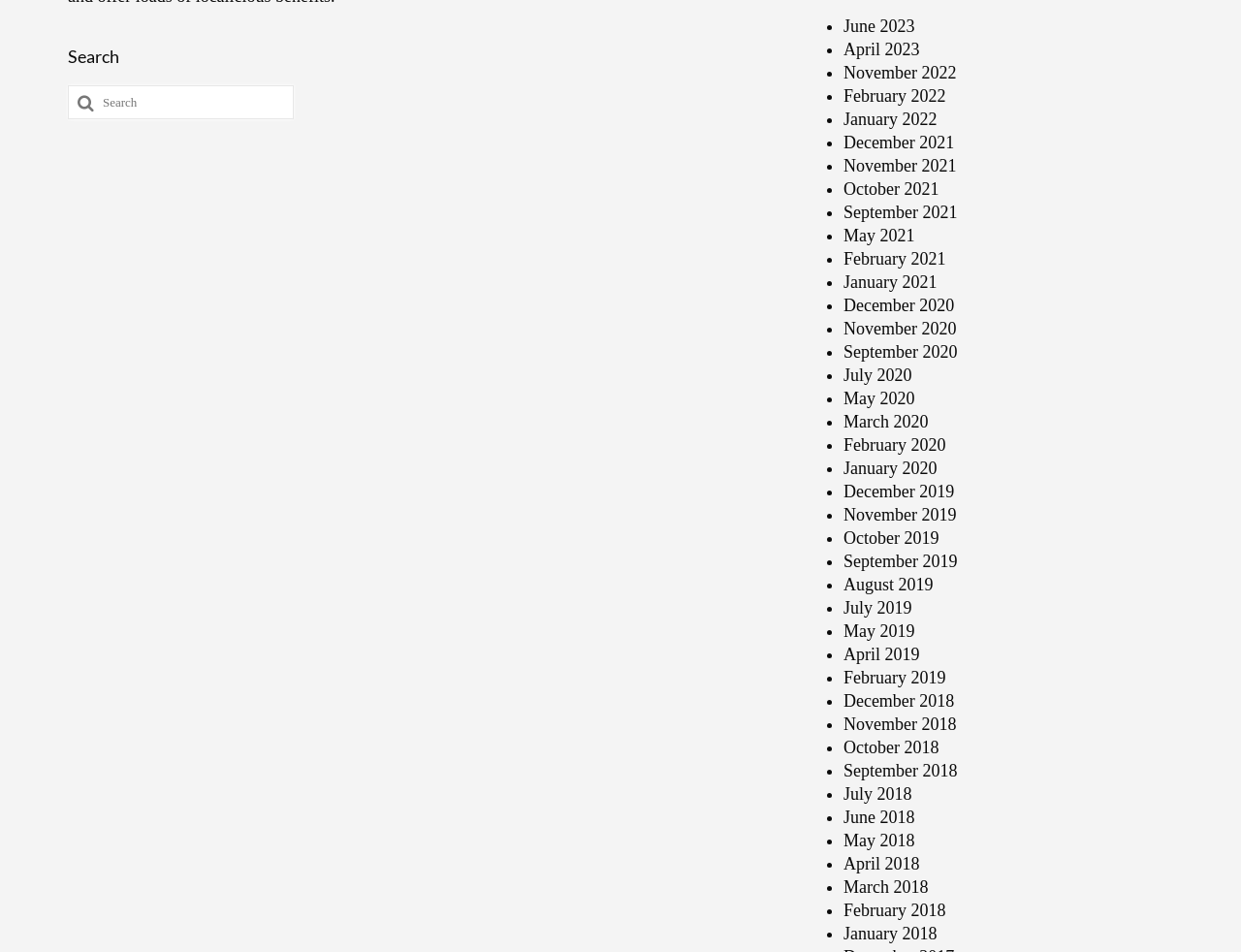Please locate the bounding box coordinates of the element that should be clicked to complete the given instruction: "Click on the search button".

[0.055, 0.09, 0.078, 0.126]